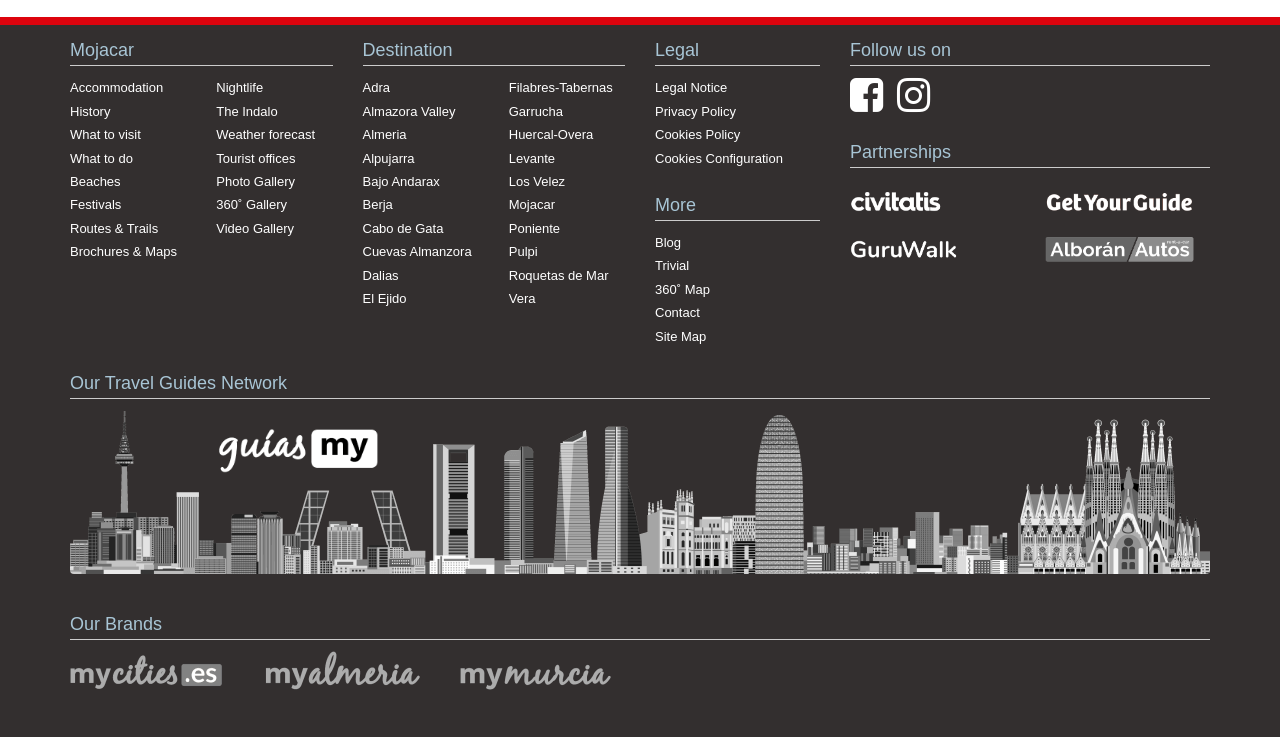What is the purpose of the 'Partnerships' section?
Based on the image, answer the question with a single word or brief phrase.

To show partnerships